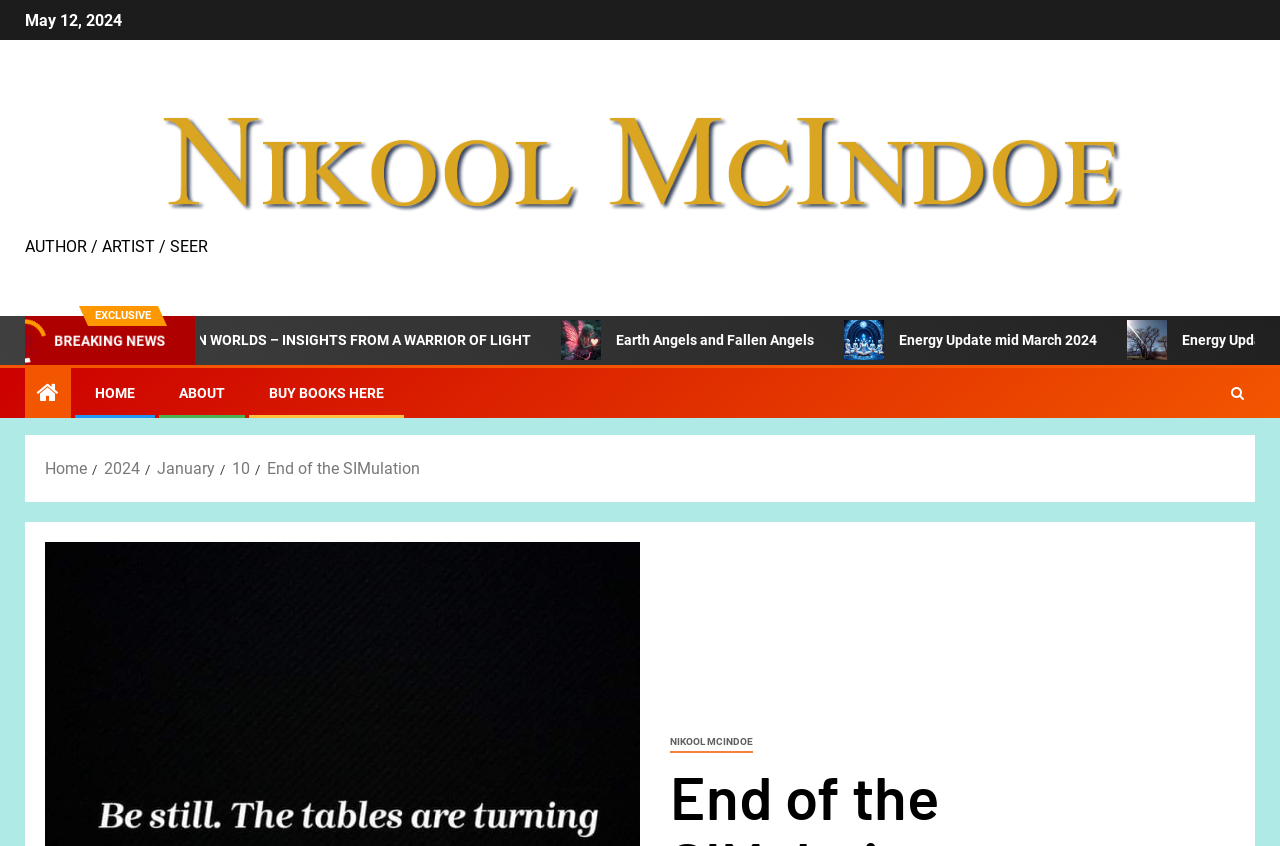For the given element description Nikool McIndoe, determine the bounding box coordinates of the UI element. The coordinates should follow the format (top-left x, top-left y, bottom-right x, bottom-right y) and be within the range of 0 to 1.

[0.523, 0.866, 0.588, 0.891]